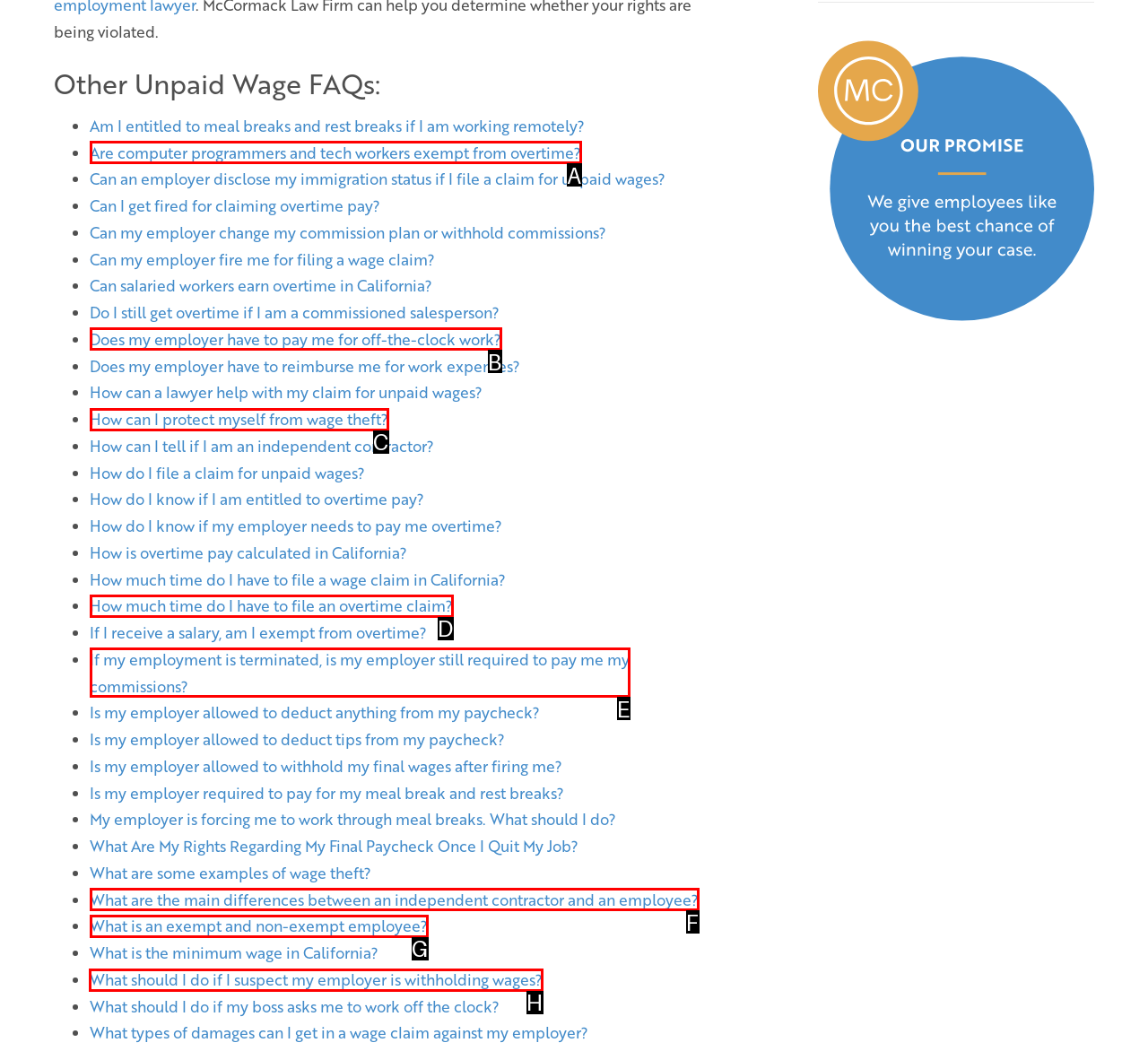To complete the instruction: Click on 'What should I do if I suspect my employer is withholding wages?', which HTML element should be clicked?
Respond with the option's letter from the provided choices.

H